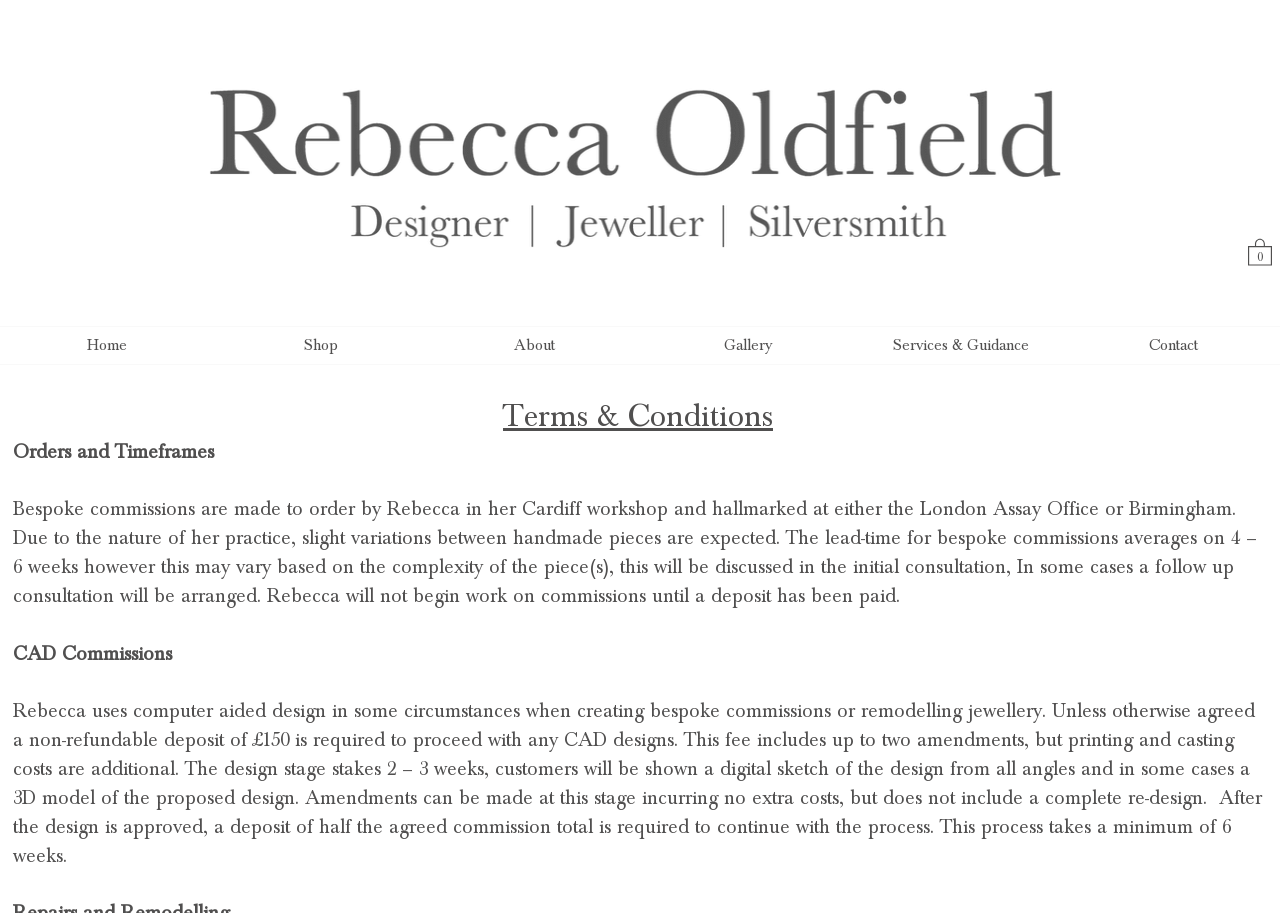Carefully examine the image and provide an in-depth answer to the question: What is the deposit required for CAD designs?

As stated on the webpage, unless otherwise agreed, a non-refundable deposit of £150 is required to proceed with any CAD designs, as mentioned in the text 'Unless otherwise agreed a non-refundable deposit of £150 is required to proceed with any CAD designs.'